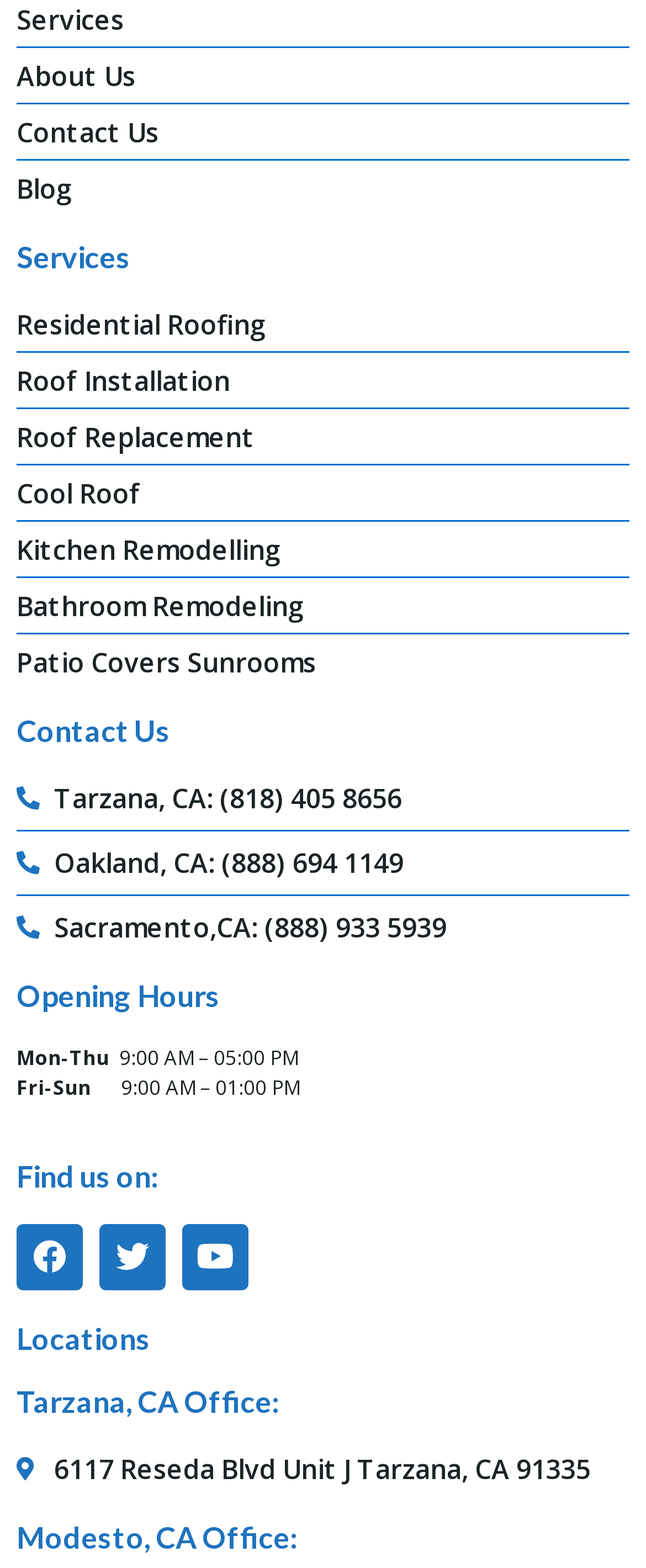Provide the bounding box coordinates for the area that should be clicked to complete the instruction: "Contact Tarzana, CA office".

[0.026, 0.497, 0.974, 0.522]